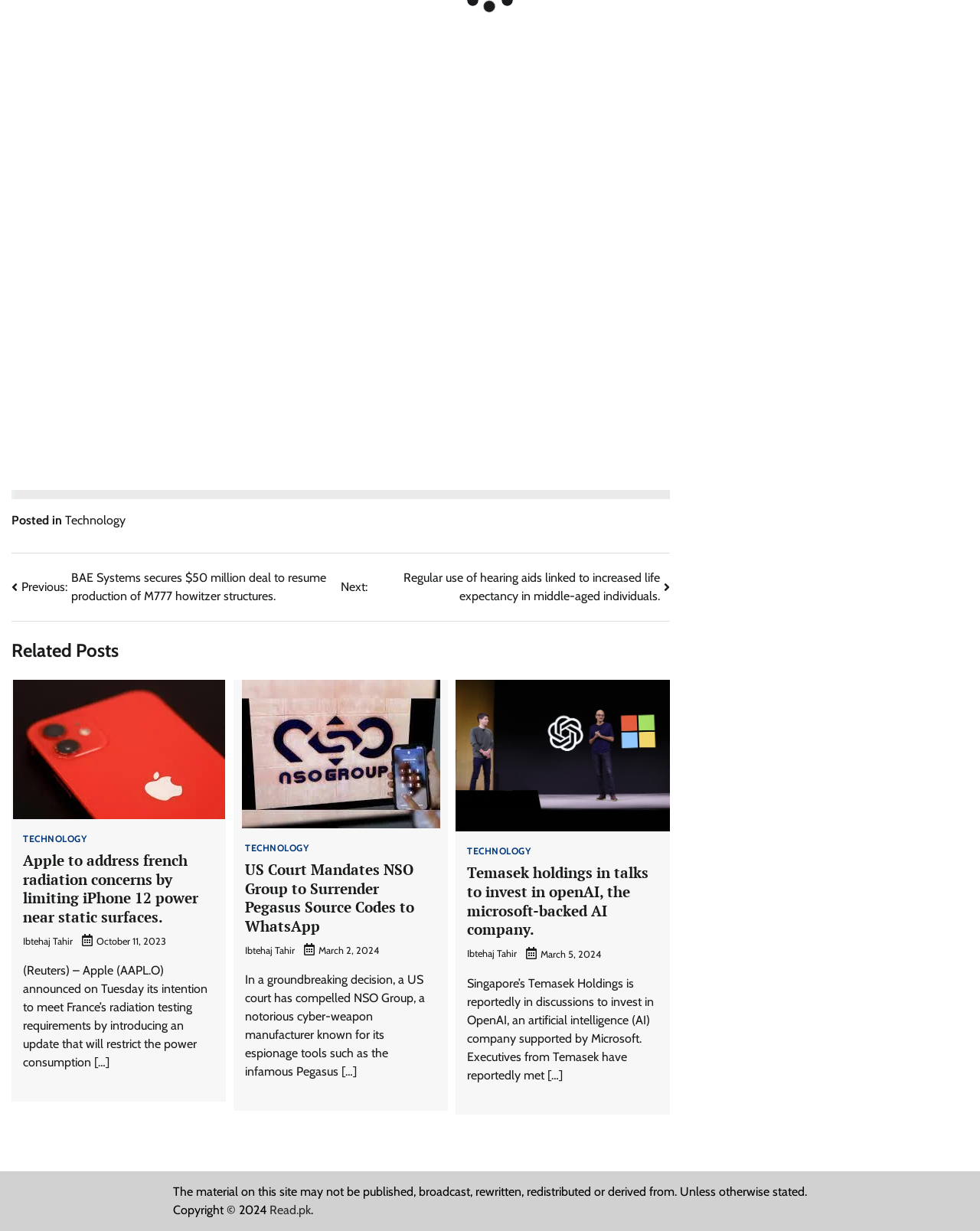Give the bounding box coordinates for this UI element: "Technology". The coordinates should be four float numbers between 0 and 1, arranged as [left, top, right, bottom].

[0.25, 0.685, 0.315, 0.693]